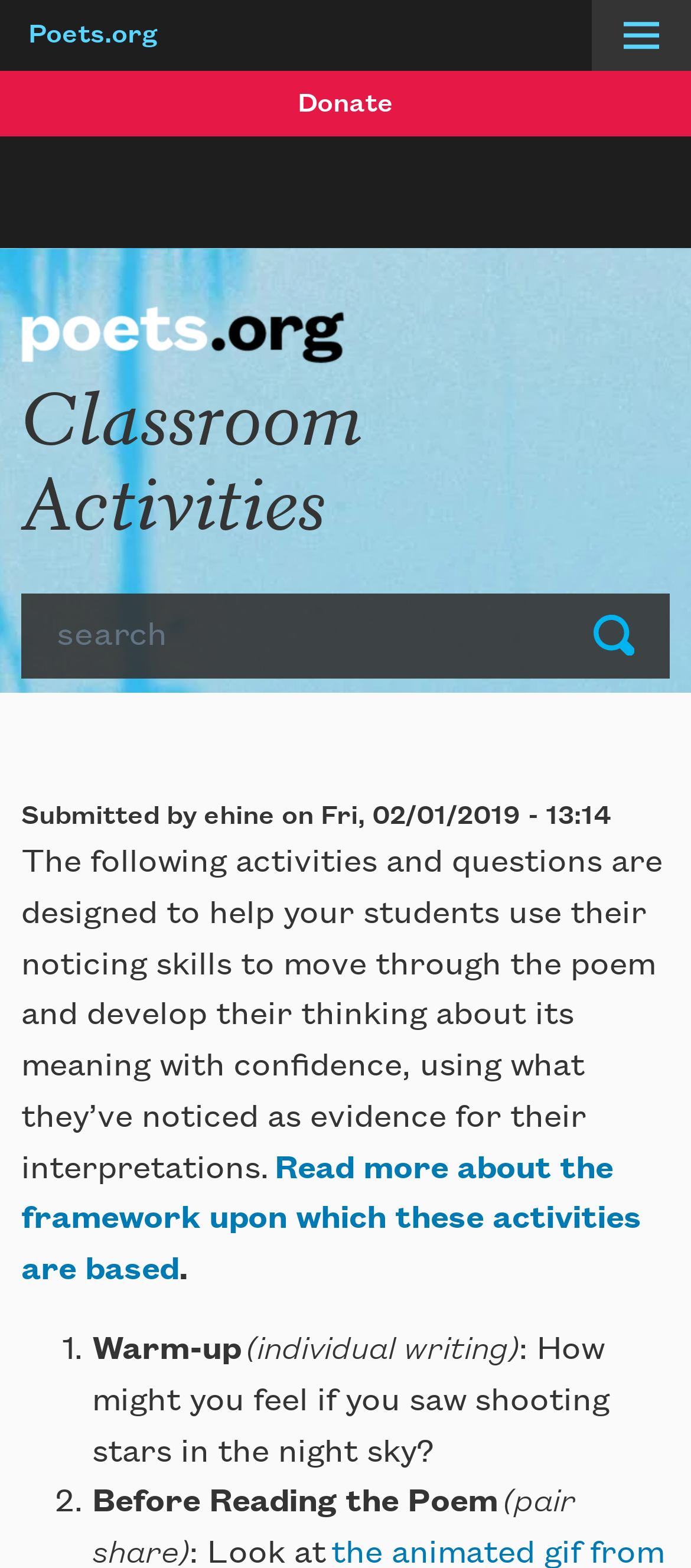What is the name of the website?
Utilize the information in the image to give a detailed answer to the question.

The name of the website can be found in the top-left corner of the webpage, where it is written as 'Poets.org' in a link format.